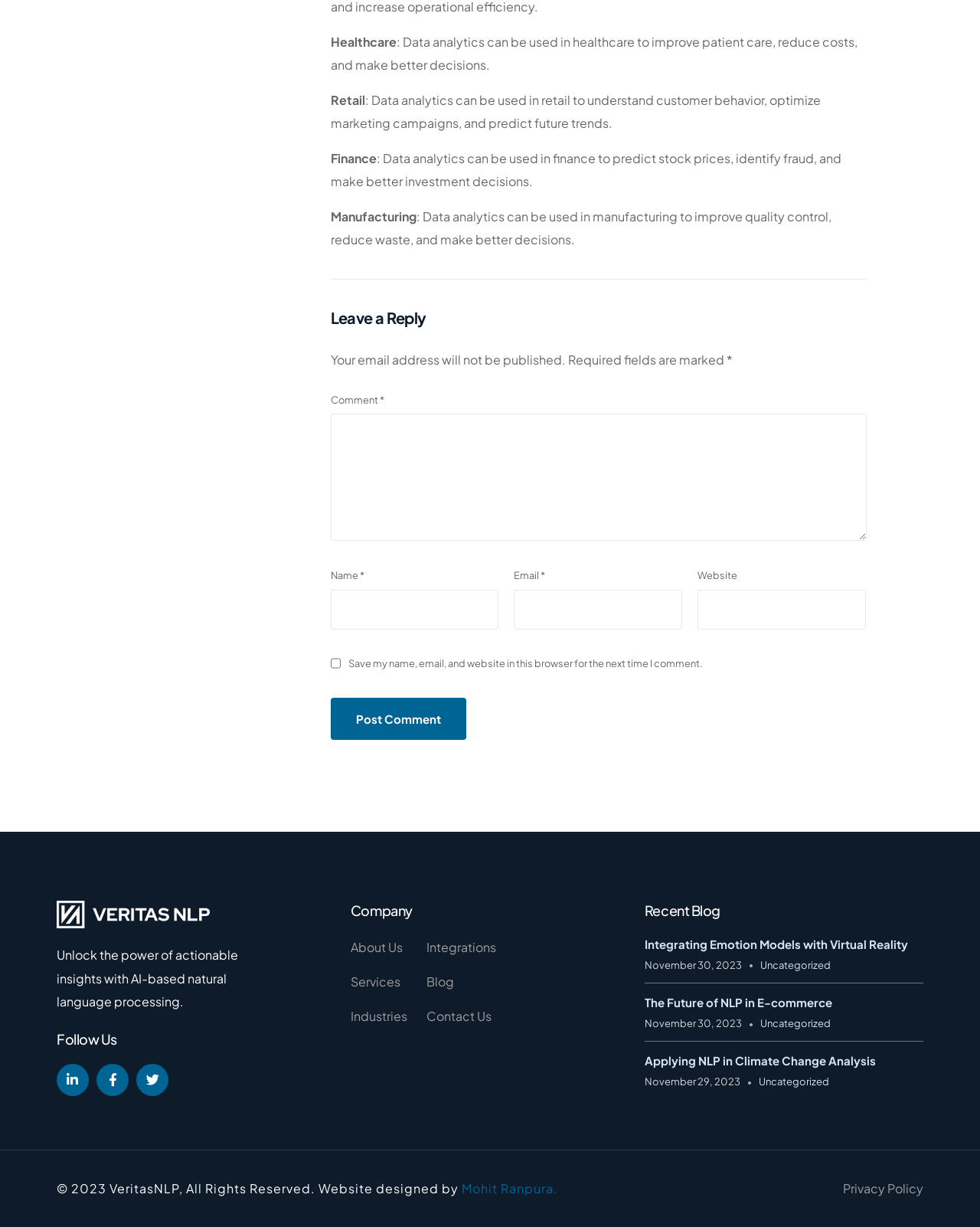Indicate the bounding box coordinates of the element that needs to be clicked to satisfy the following instruction: "Read the blog post about integrating emotion models with virtual reality". The coordinates should be four float numbers between 0 and 1, i.e., [left, top, right, bottom].

[0.658, 0.763, 0.927, 0.775]